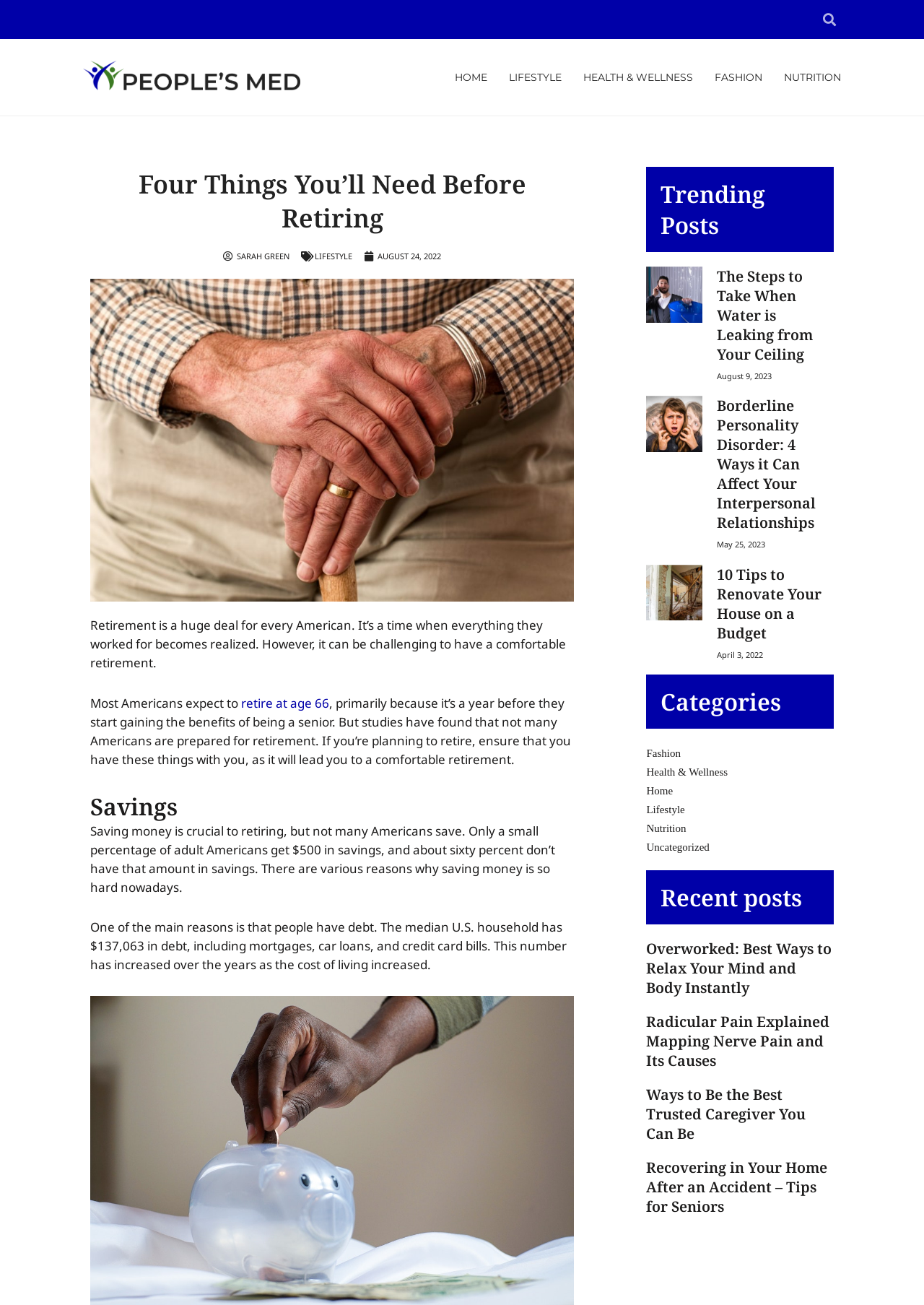How many categories are there?
Refer to the image and provide a detailed answer to the question.

I counted the number of links under the 'Categories' heading, which are 'Fashion', 'Health & Wellness', 'Home', 'Lifestyle', 'Nutrition', and 'Uncategorized', so there are 6 categories.